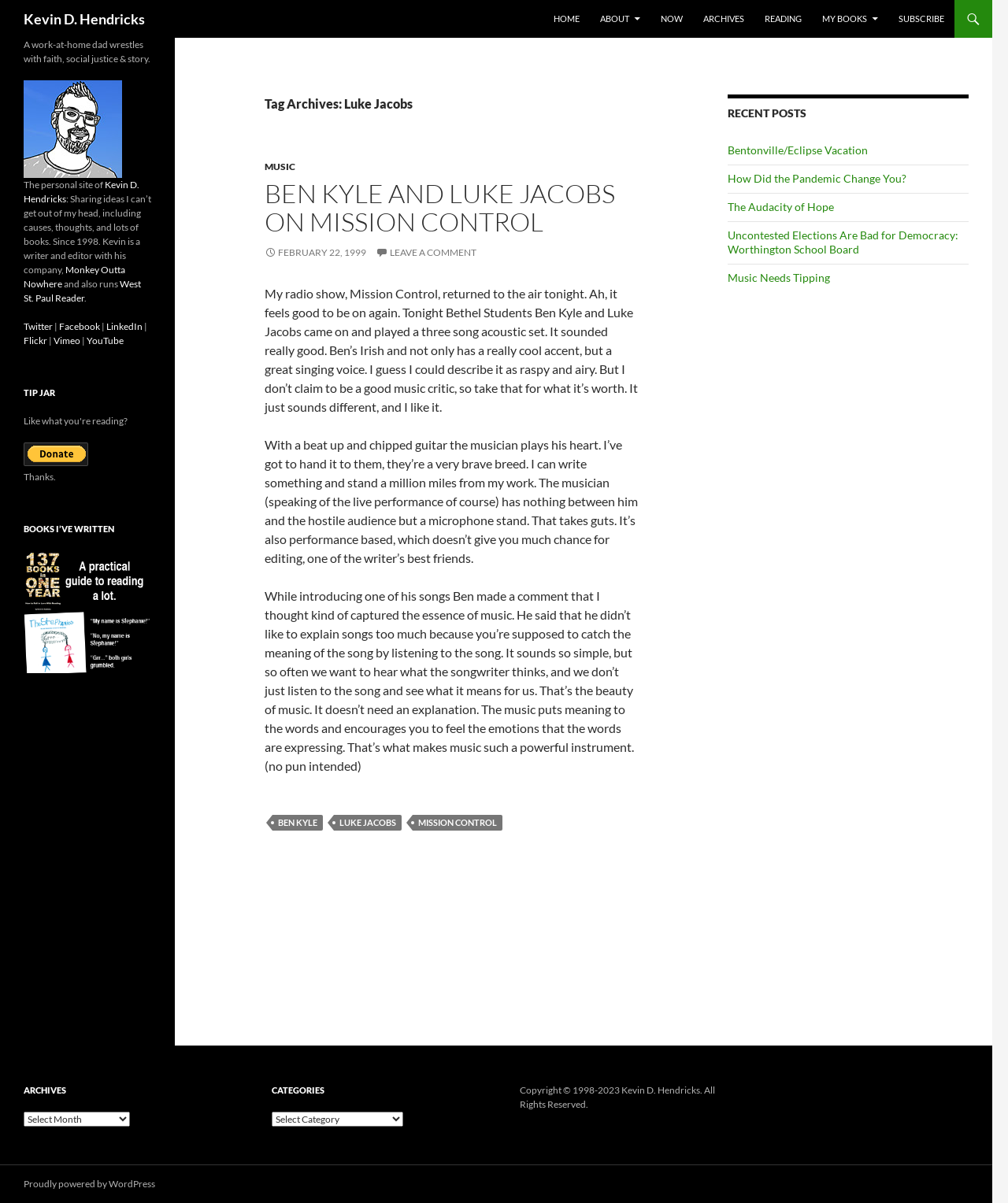Highlight the bounding box of the UI element that corresponds to this description: "West St. Paul Reader".

[0.023, 0.231, 0.14, 0.253]